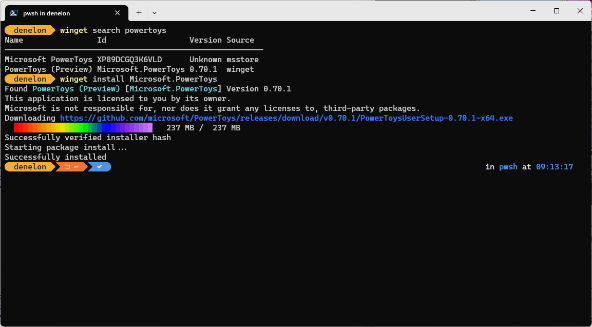Provide a thorough and detailed caption for the image.

The image displays a terminal window running the command line interface for the Windows Package Manager (winget). The terminal is executing a search command for the application "PowerToys." The output shows information about the found application, including its name, ID, and version details, as well as the source from which it can be downloaded. The installation process is visible, showing the download progress of the application, including the file size and download speed, alongside a confirmation that the installation was successful. The context is clearly oriented towards managing applications on a Windows system, emphasizing user interaction with command line tools.